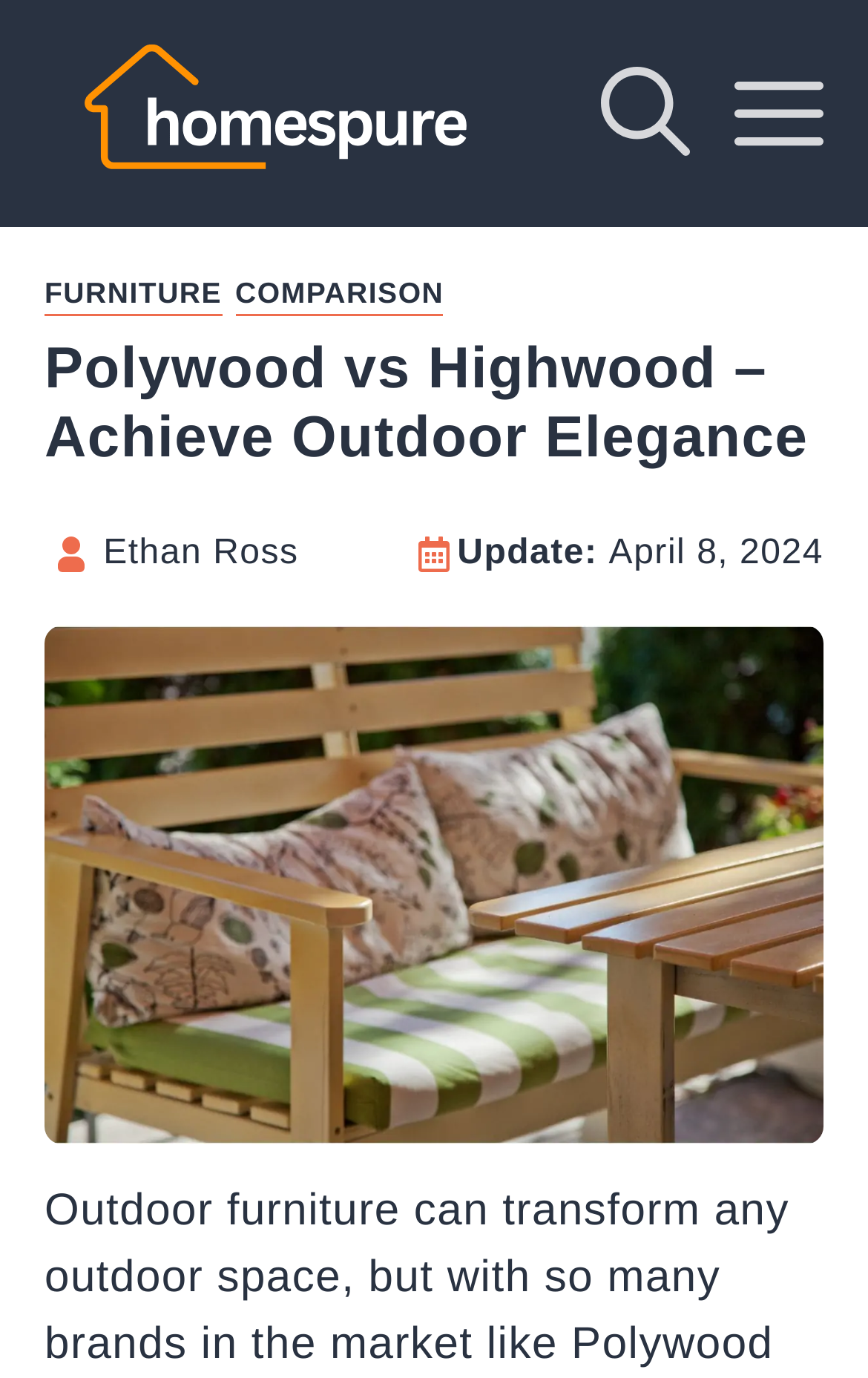Answer the question with a single word or phrase: 
What is the date of the article?

April 8, 2024